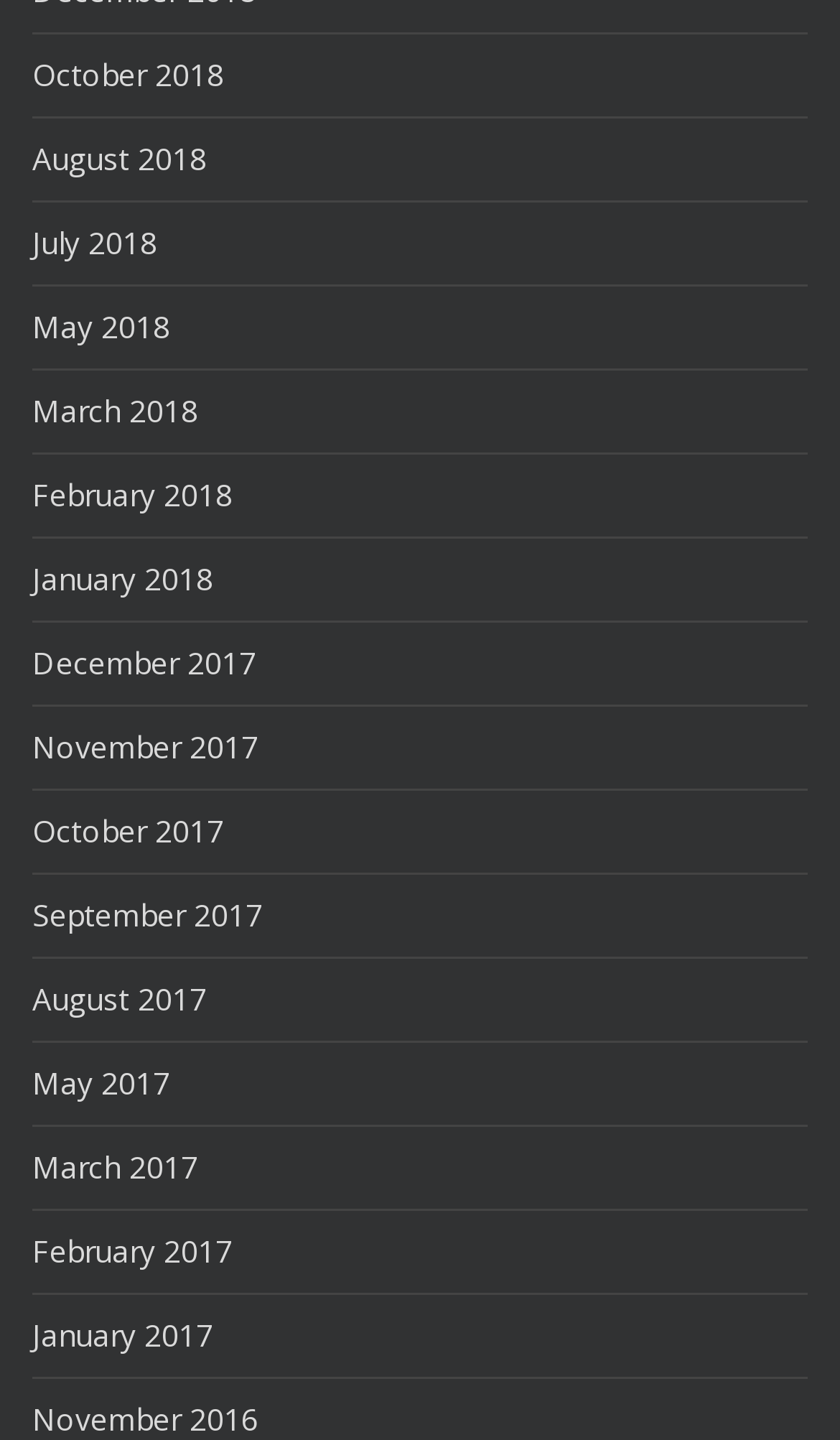Are there any months listed in 2019?
From the image, respond using a single word or phrase.

No